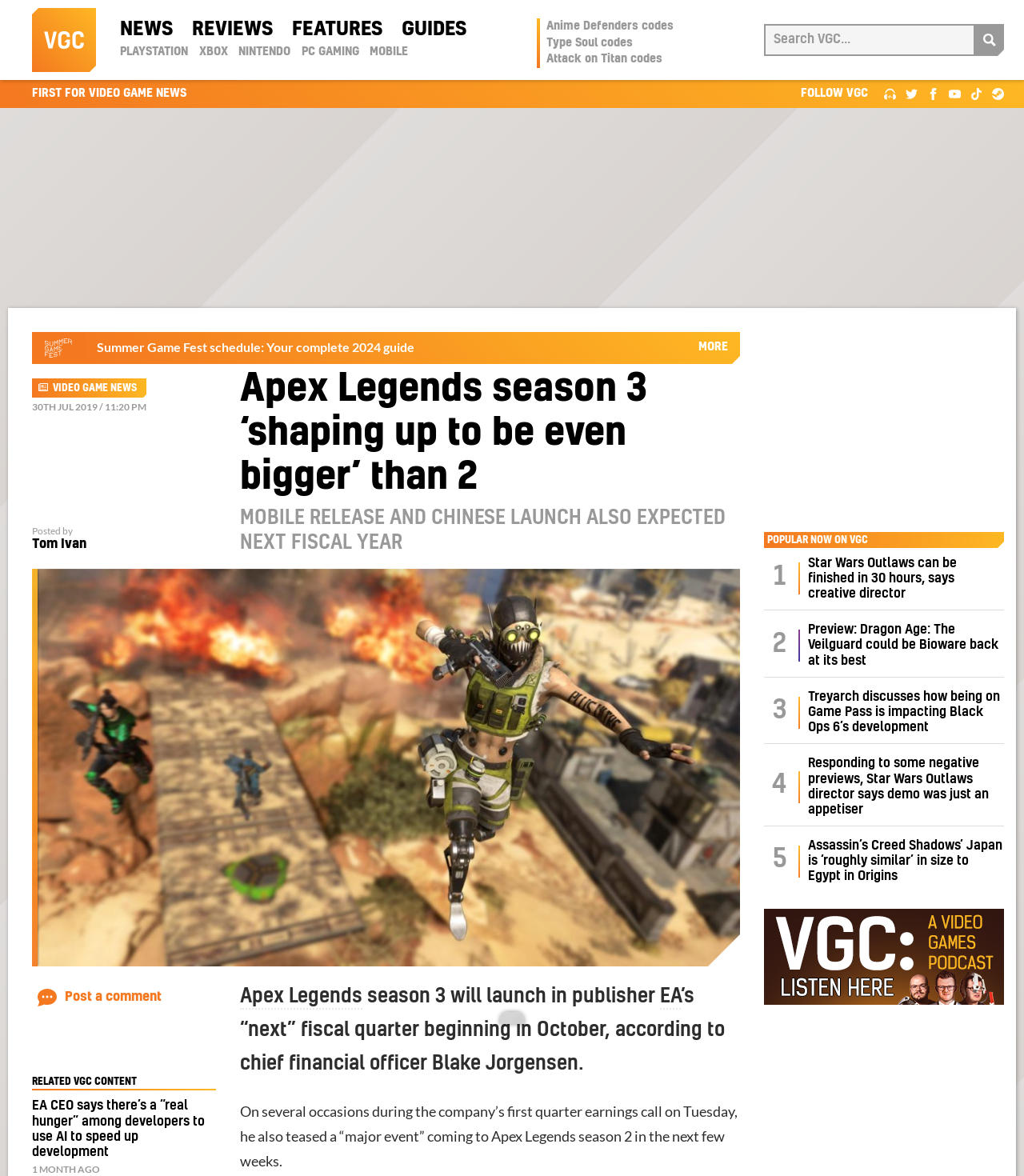Find the bounding box coordinates of the clickable element required to execute the following instruction: "Read the article about Apex Legends season 3". Provide the coordinates as four float numbers between 0 and 1, i.e., [left, top, right, bottom].

[0.234, 0.313, 0.723, 0.425]